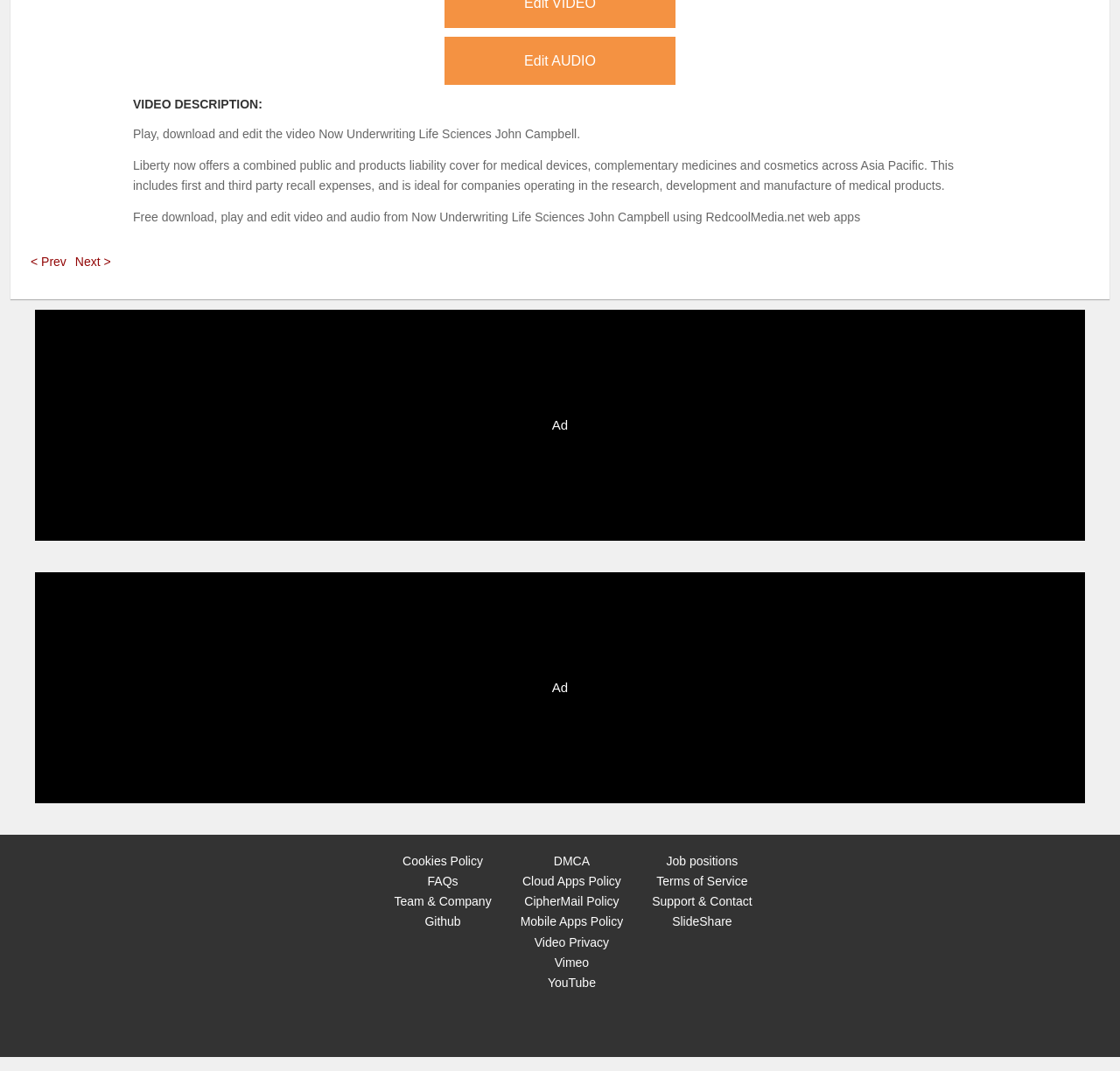Identify the bounding box of the HTML element described as: "SlideShare".

[0.6, 0.854, 0.654, 0.867]